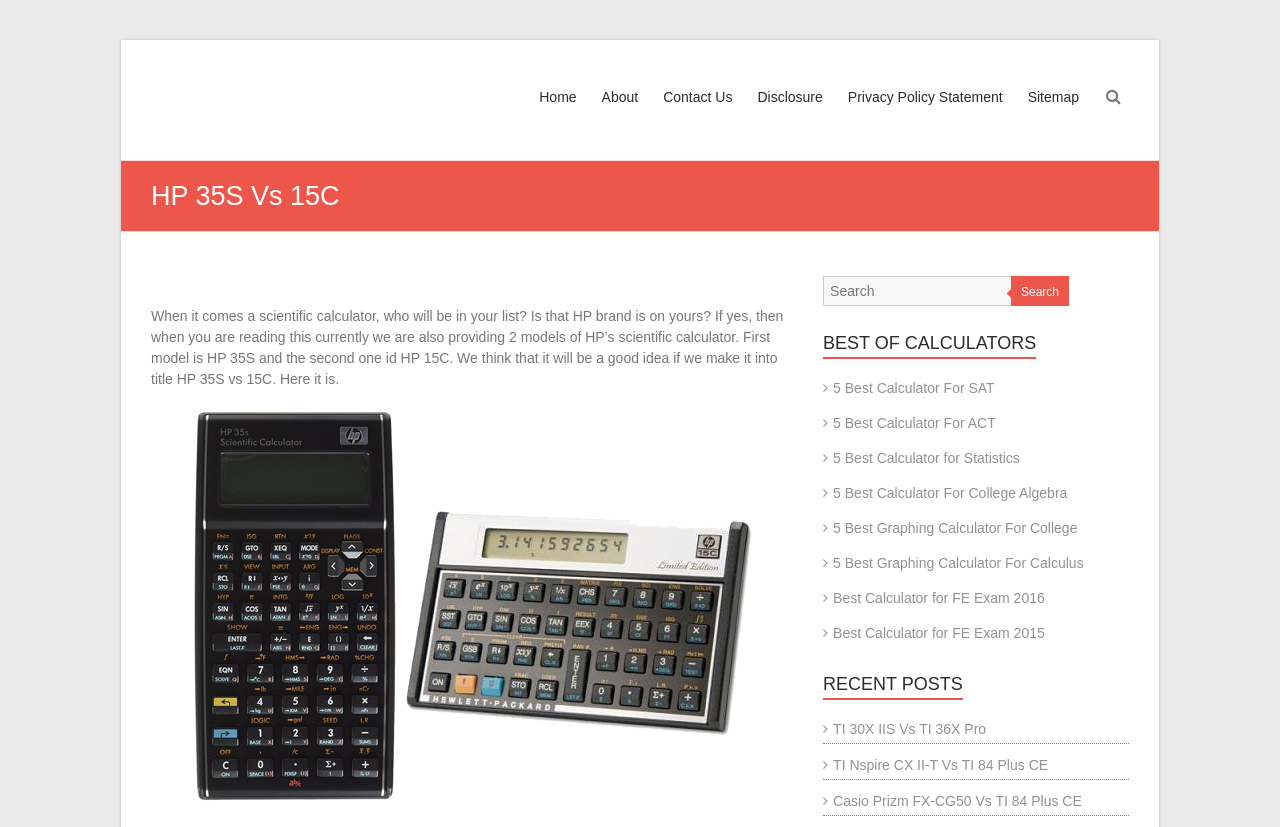What is the category of the links in the 'RECENT POSTS' section?
We need a detailed and meticulous answer to the question.

The links in the 'RECENT POSTS' section are all related to comparisons of different calculator models, such as 'TI 30X IIS Vs TI 36X Pro' and 'Casio Prizm FX-CG50 Vs TI 84 Plus CE', indicating that the category of these links is calculator comparisons.